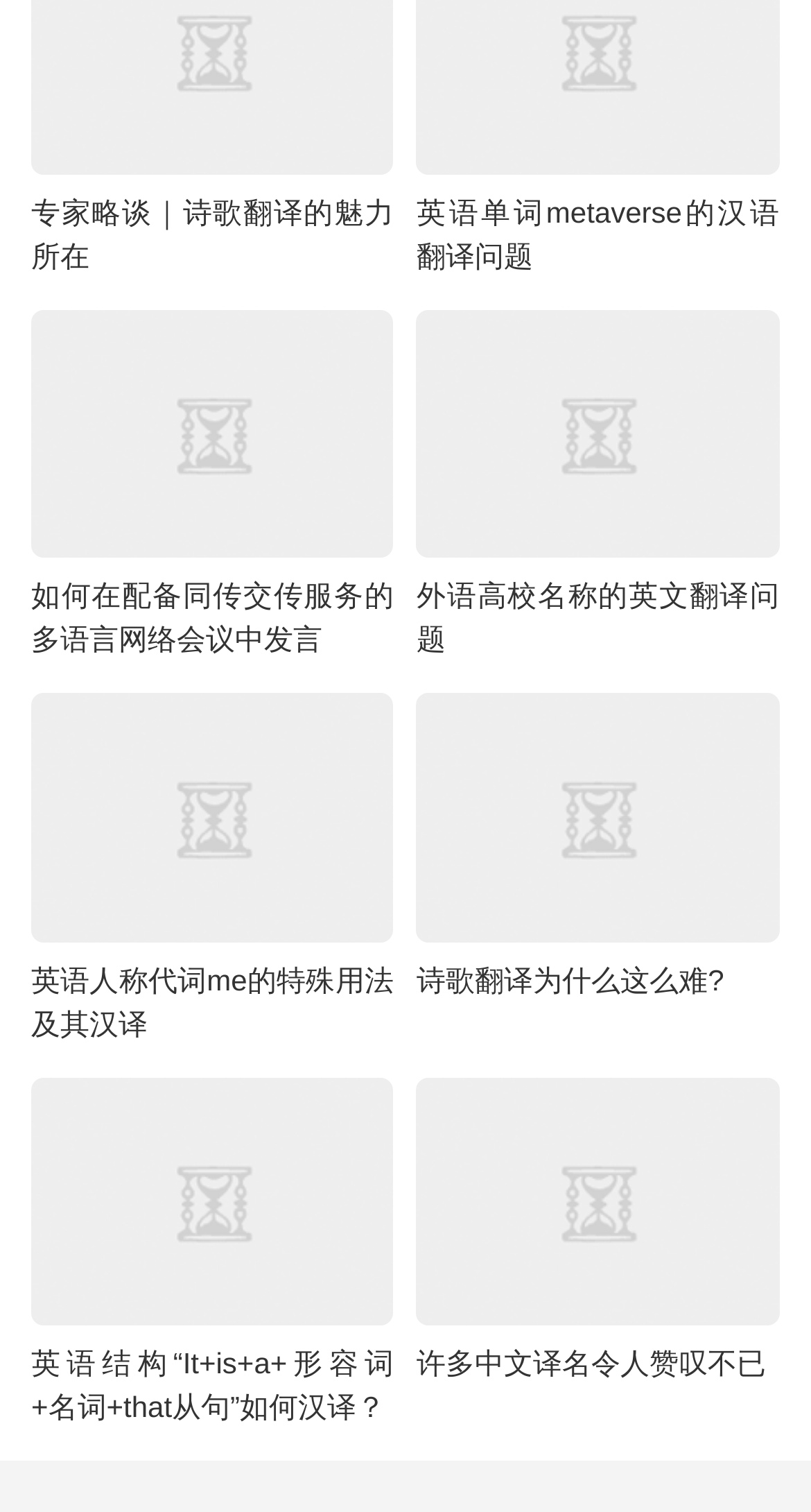How many images are on this webpage?
Look at the image and provide a short answer using one word or a phrase.

9